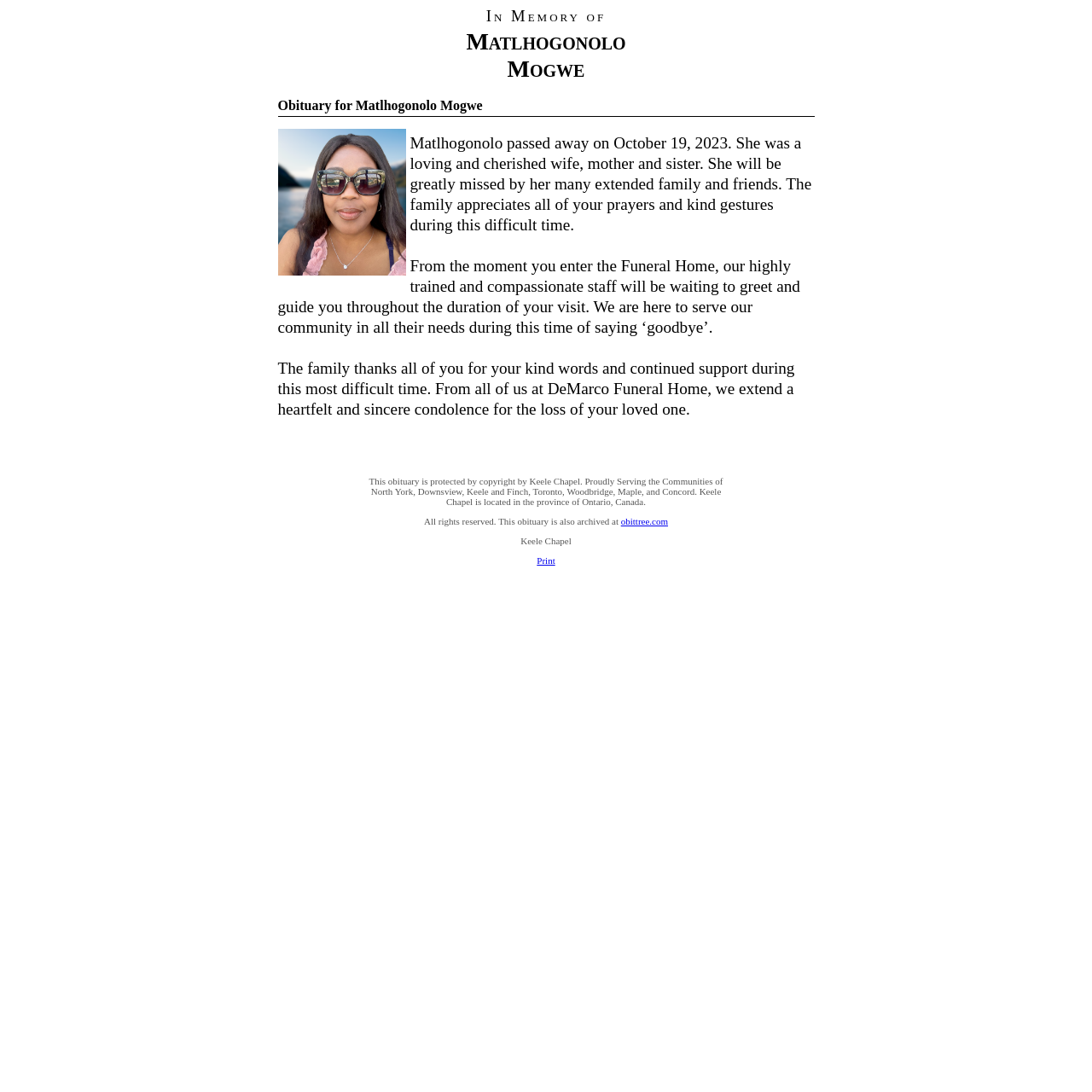What is the name of the funeral home?
Please craft a detailed and exhaustive response to the question.

I found the name 'DeMarco Funeral Home' in the static text 'From all of us at DeMarco Funeral Home, we extend a heartfelt and sincere condolence...'.